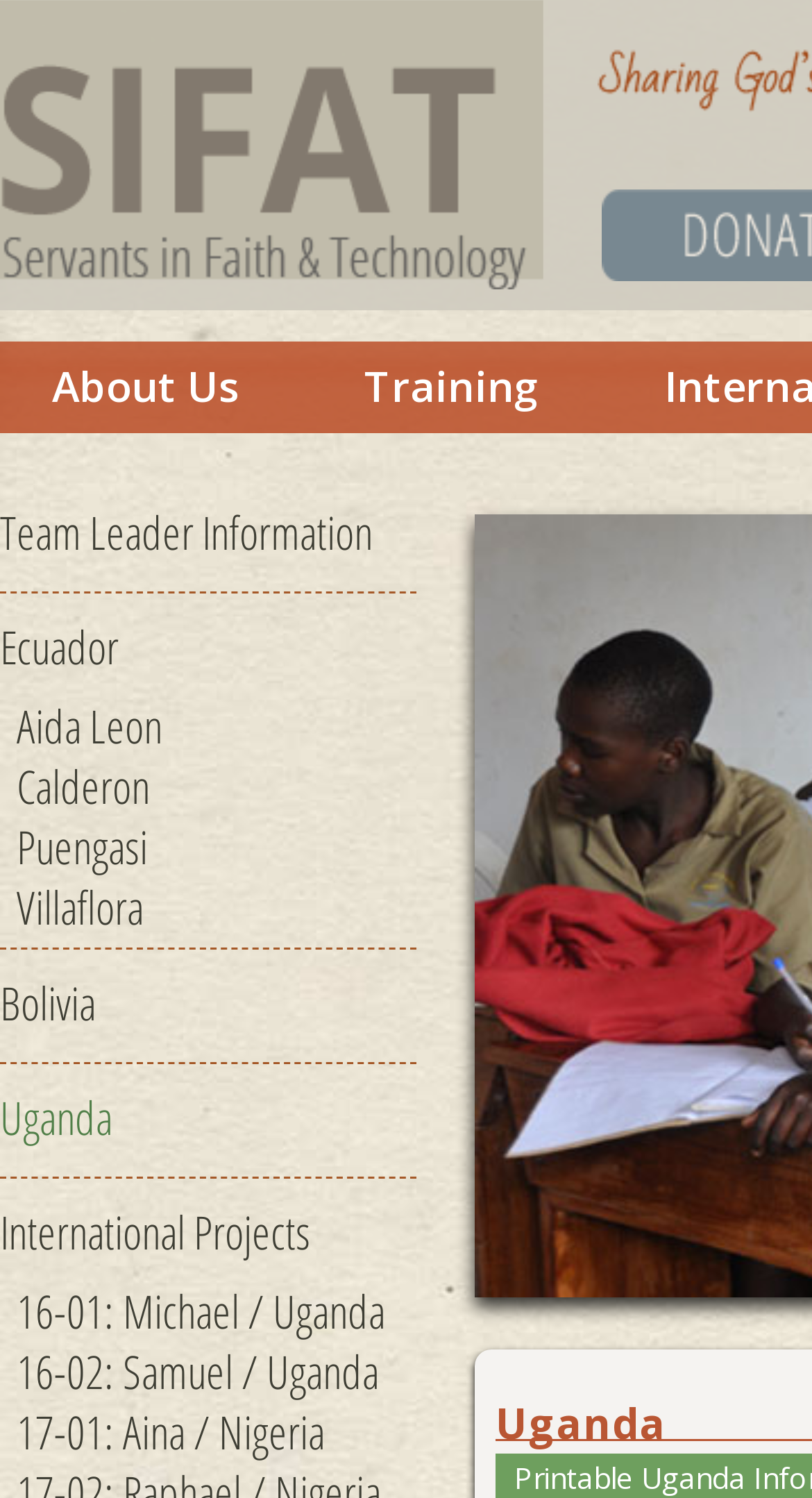Generate a thorough explanation of the webpage's elements.

The webpage is about SIFAT updates in Uganda. At the top, there are two main links: "About Us" and "Training". The "Training" link has a dropdown menu with several sub-links, including "Team Leader Information", country names such as "Ecuador", "Bolivia", and "Uganda", as well as specific project names like "16-01: Michael / Uganda" and "17-01: Aina / Nigeria". These sub-links are stacked vertically, with "Team Leader Information" at the top and "International Projects" at the bottom.

To the right of the "Training" link, there are three small text elements displaying numbers: "1", "3", and "4". These are likely pagination indicators, suggesting that there are multiple pages of content related to the training programs.

The overall layout is organized, with clear headings and concise text. The use of dropdown menus and pagination indicators suggests that the webpage is designed to provide easy access to a range of information about SIFAT's training programs in Uganda and other countries.